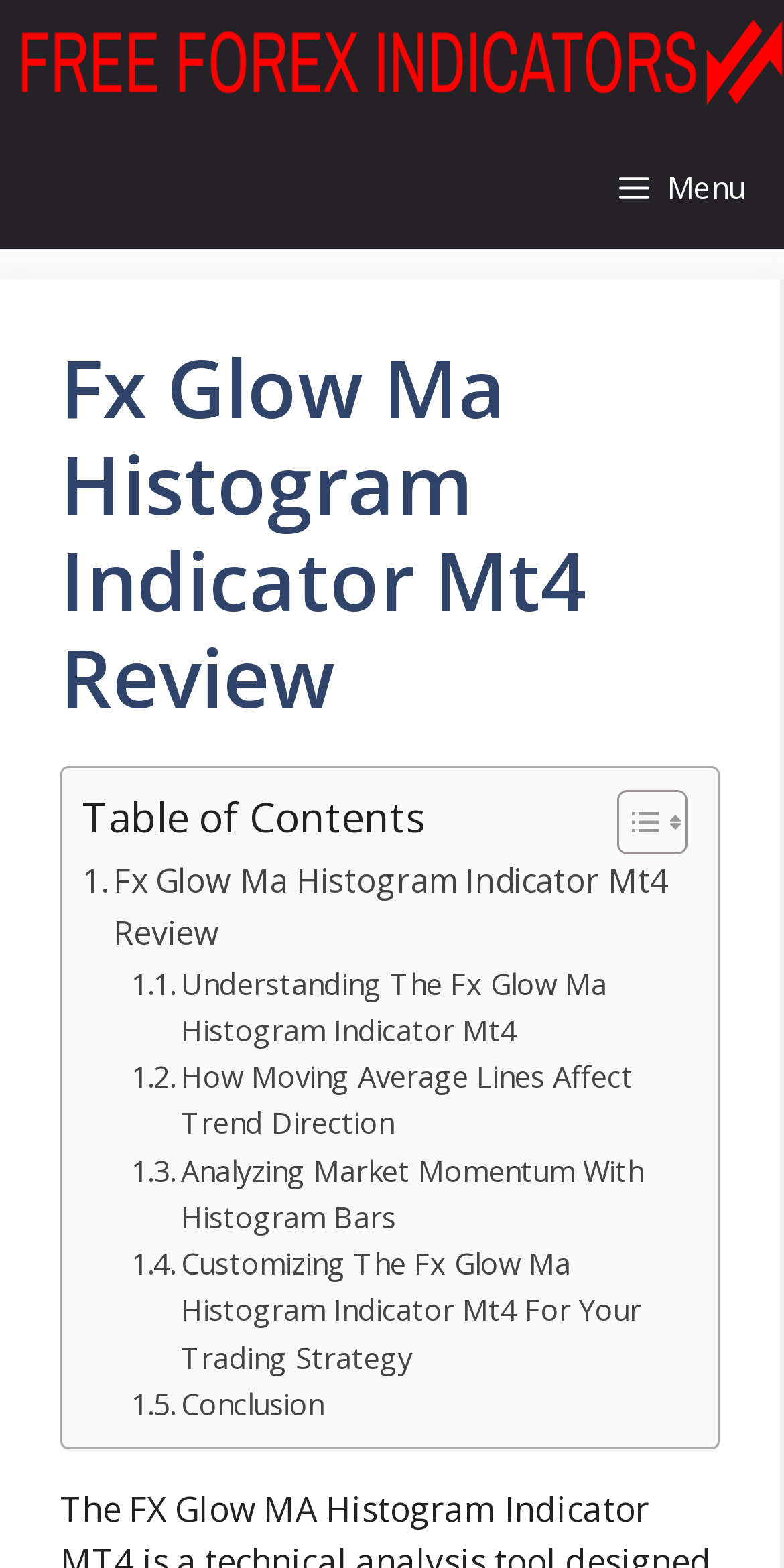Determine the bounding box coordinates of the clickable region to carry out the instruction: "Click on the 'Free Forex Indicators' link".

[0.026, 0.0, 1.0, 0.079]